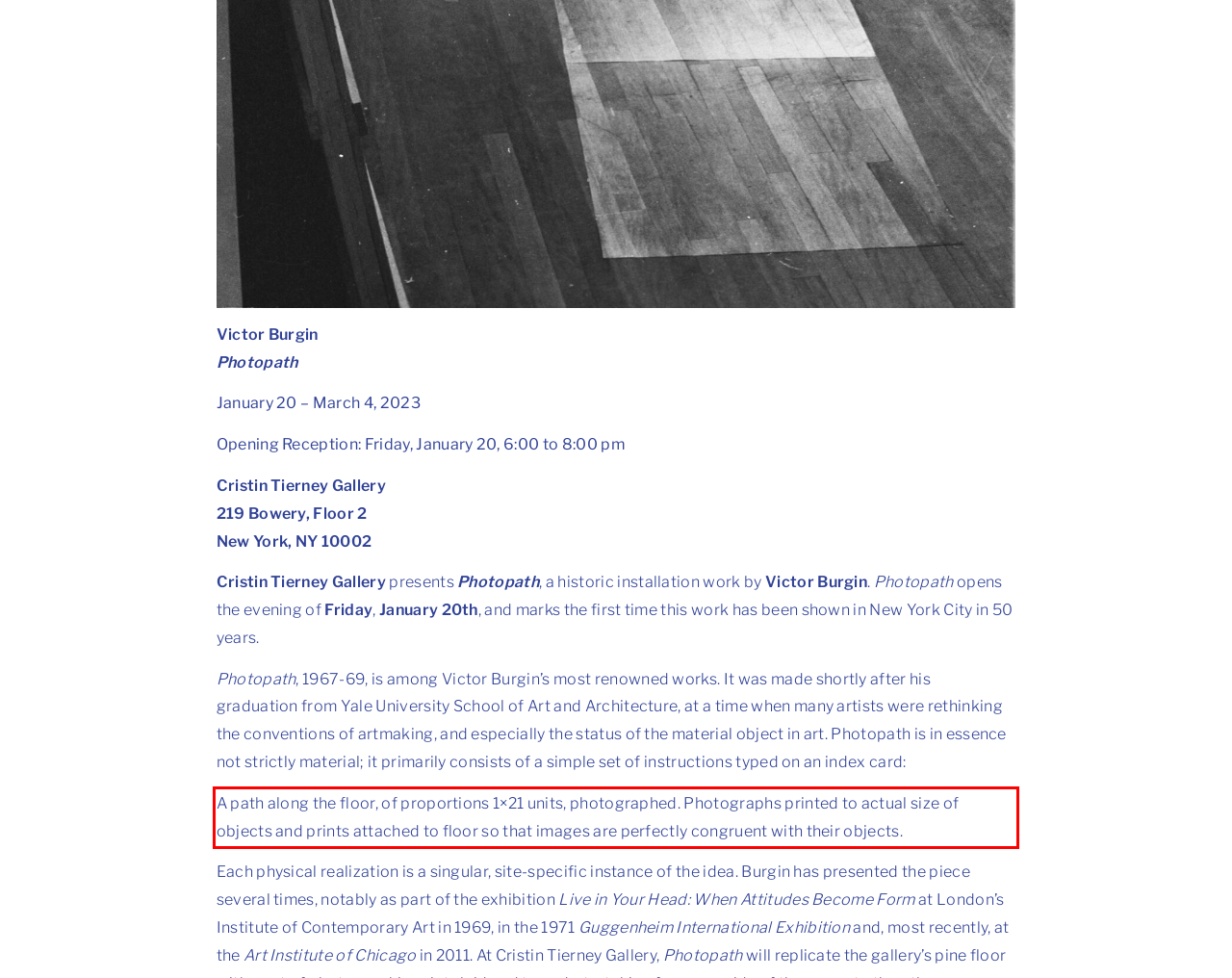Within the provided webpage screenshot, find the red rectangle bounding box and perform OCR to obtain the text content.

A path along the floor, of proportions 1×21 units, photographed. Photographs printed to actual size of objects and prints attached to floor so that images are perfectly congruent with their objects.